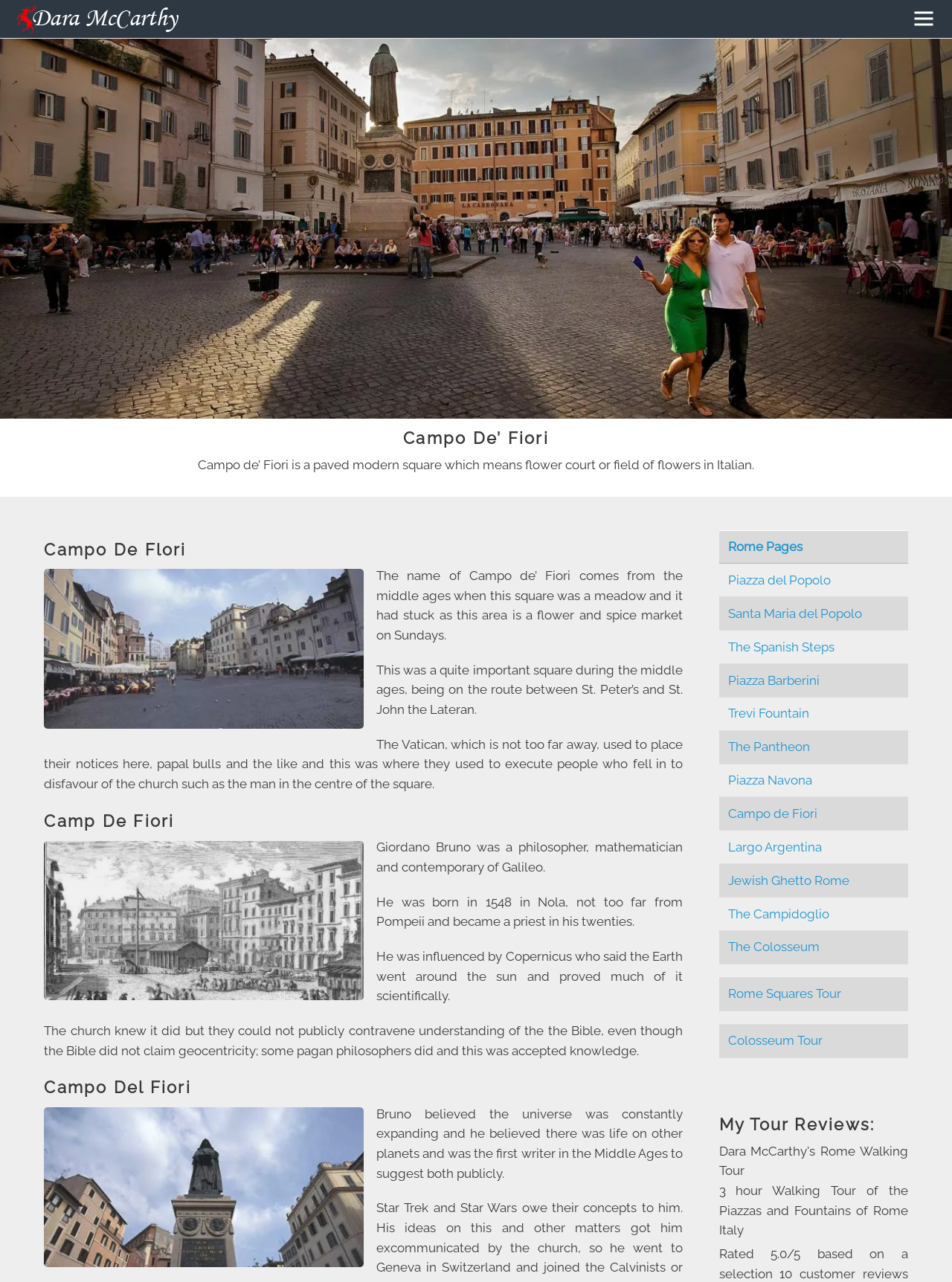What is the headline of the webpage?

Campo De’ Fiori